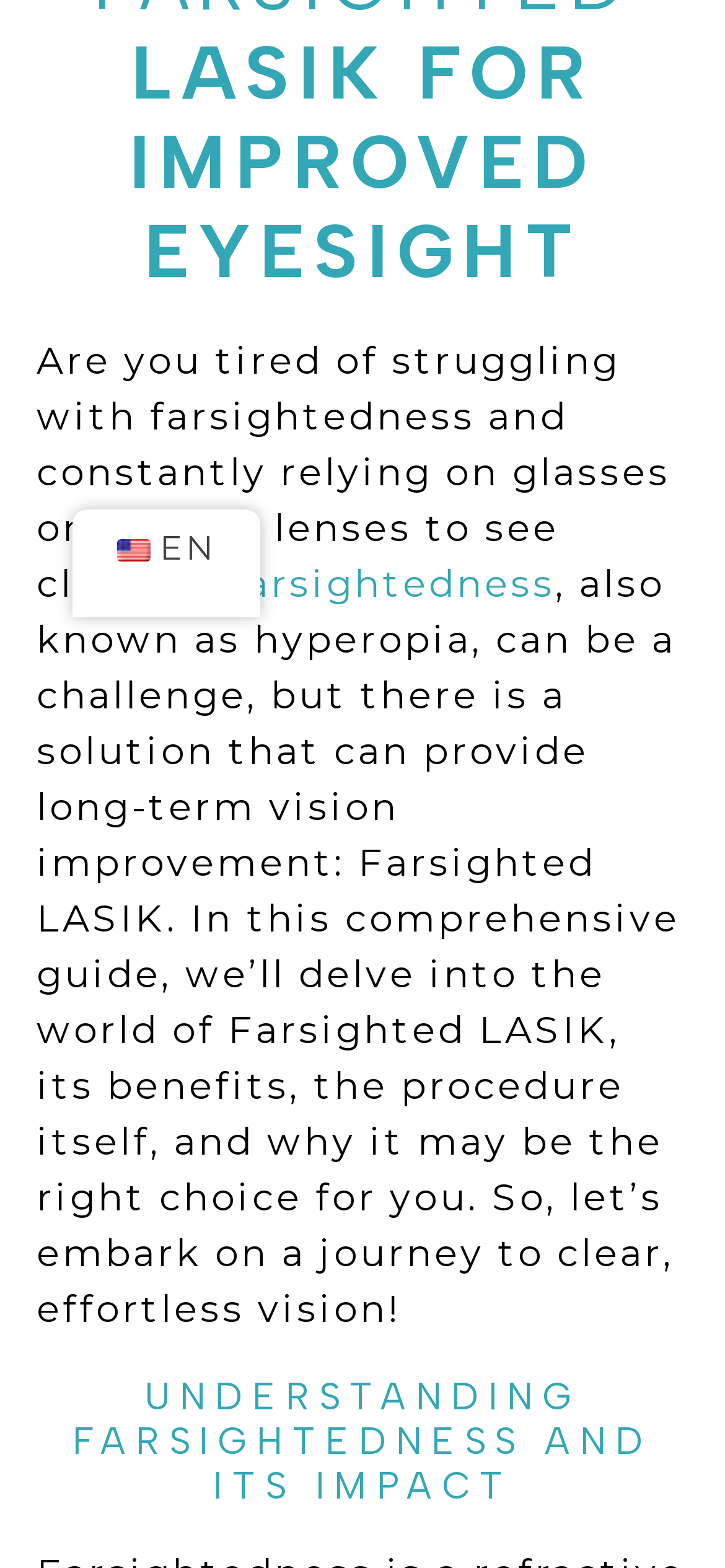Using the format (top-left x, top-left y, bottom-right x, bottom-right y), and given the element description, identify the bounding box coordinates within the screenshot: Farsightedness

[0.301, 0.358, 0.765, 0.387]